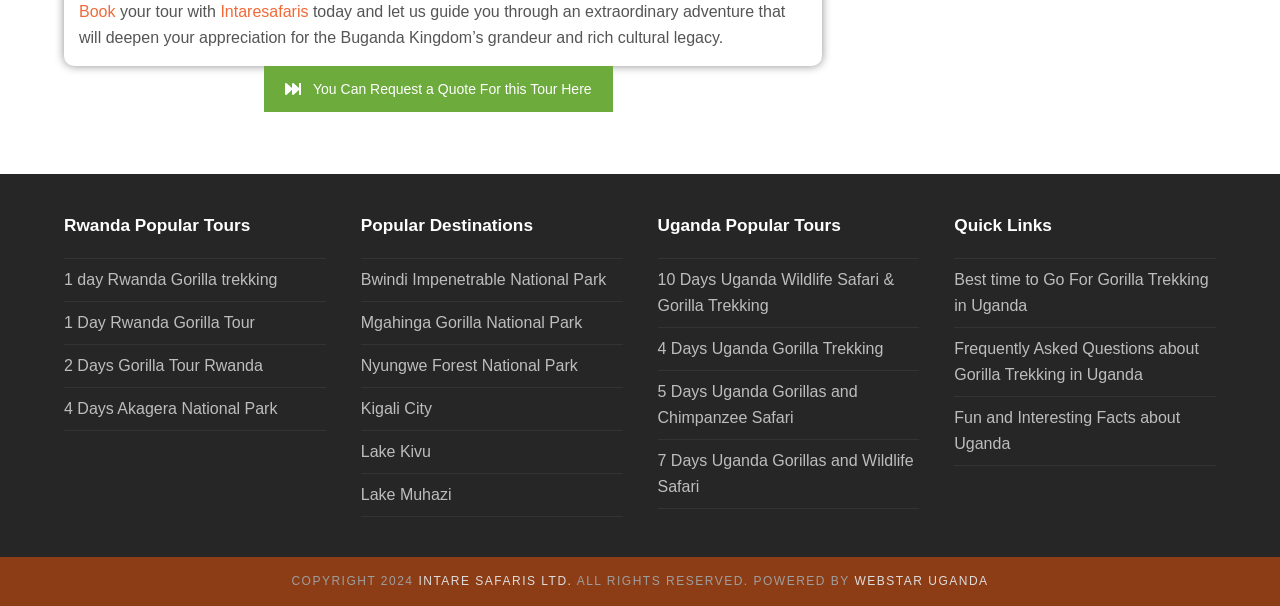Answer the question in a single word or phrase:
What is the name of the tour company?

Intaresafaris